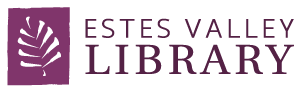Respond with a single word or phrase for the following question: 
What is the significance of the white pinecone in the logo?

Symbol of learning and literacy